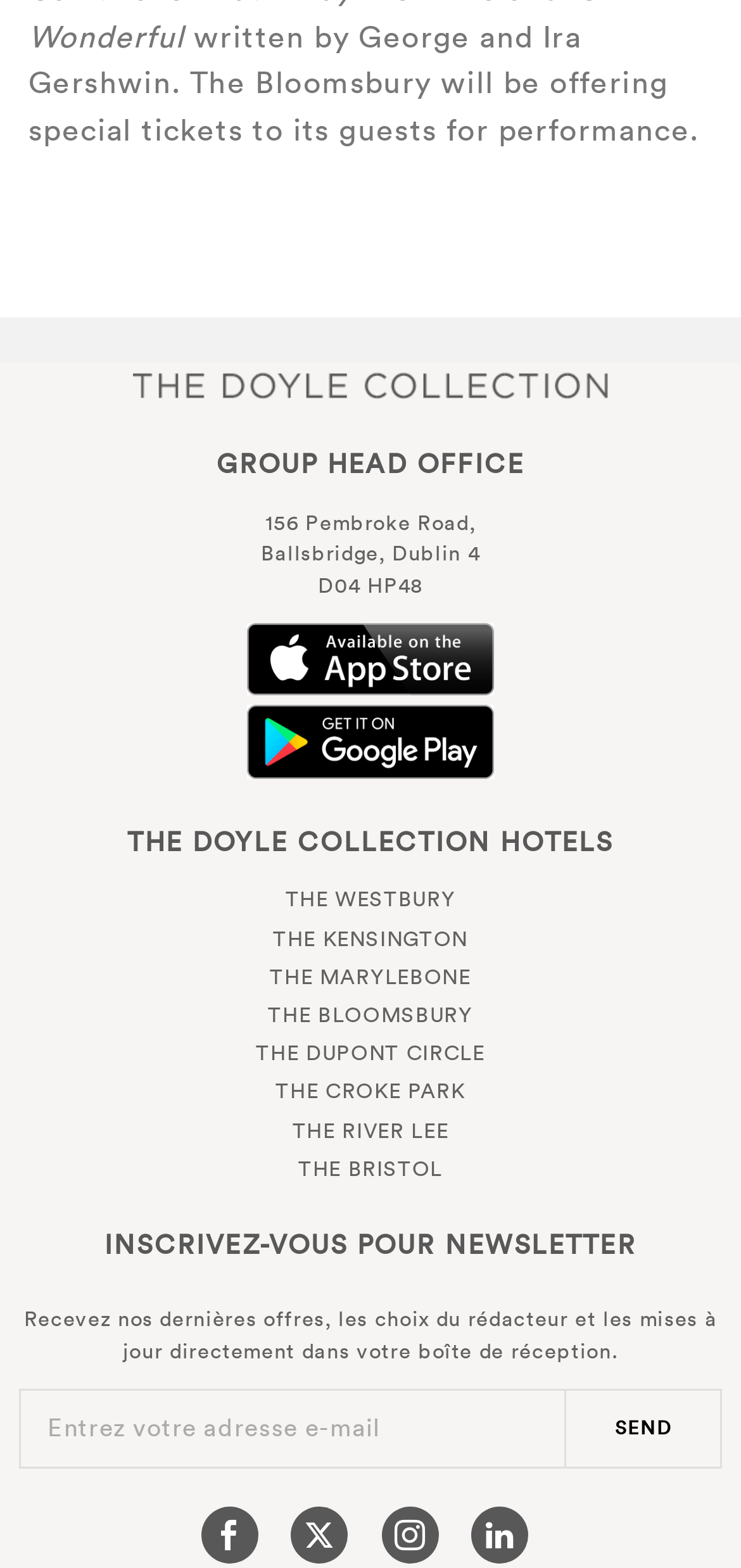Please respond to the question using a single word or phrase:
What is the company name?

The Doyle Collection